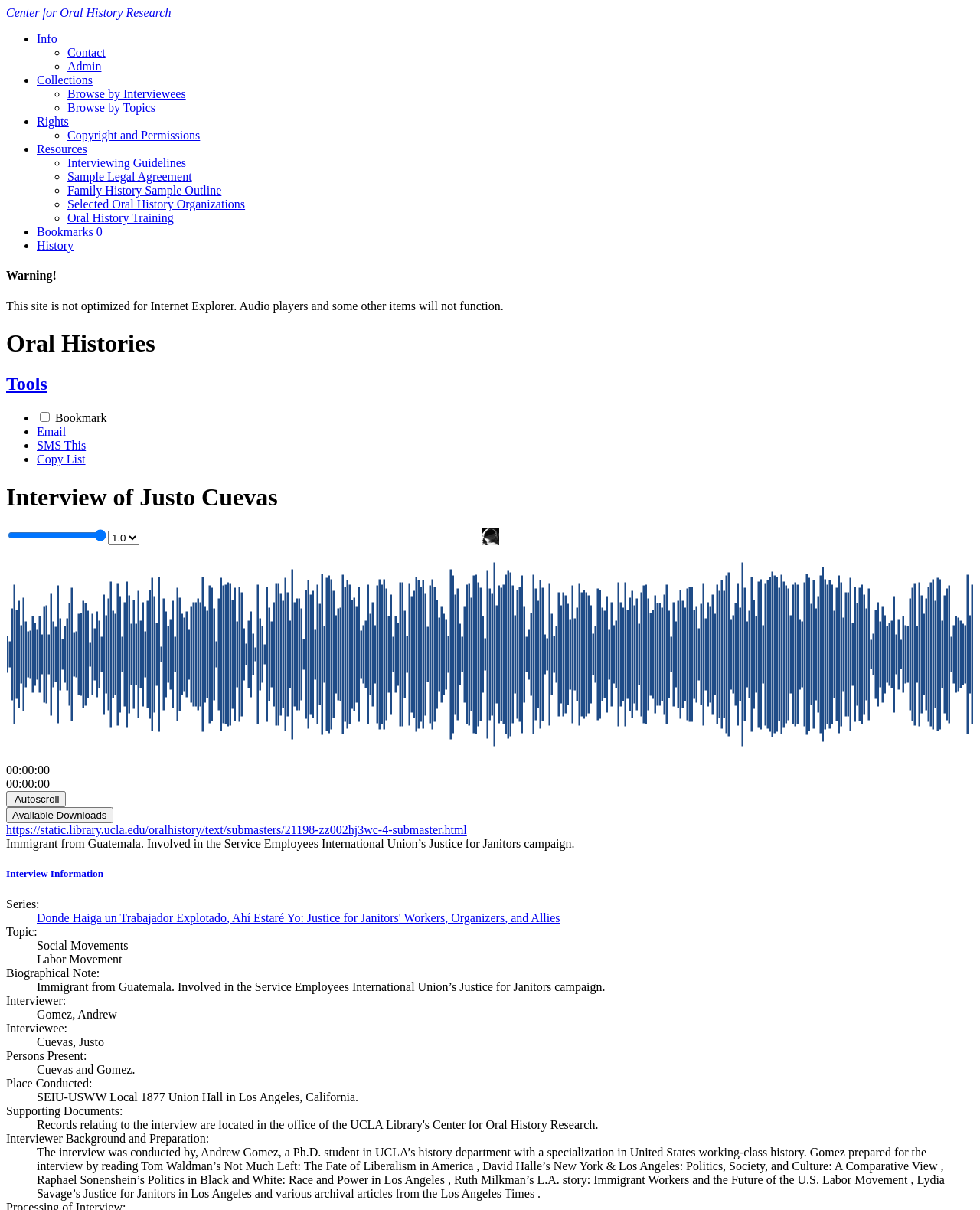What is the name of the oral history research center?
From the screenshot, supply a one-word or short-phrase answer.

Center for Oral History Research